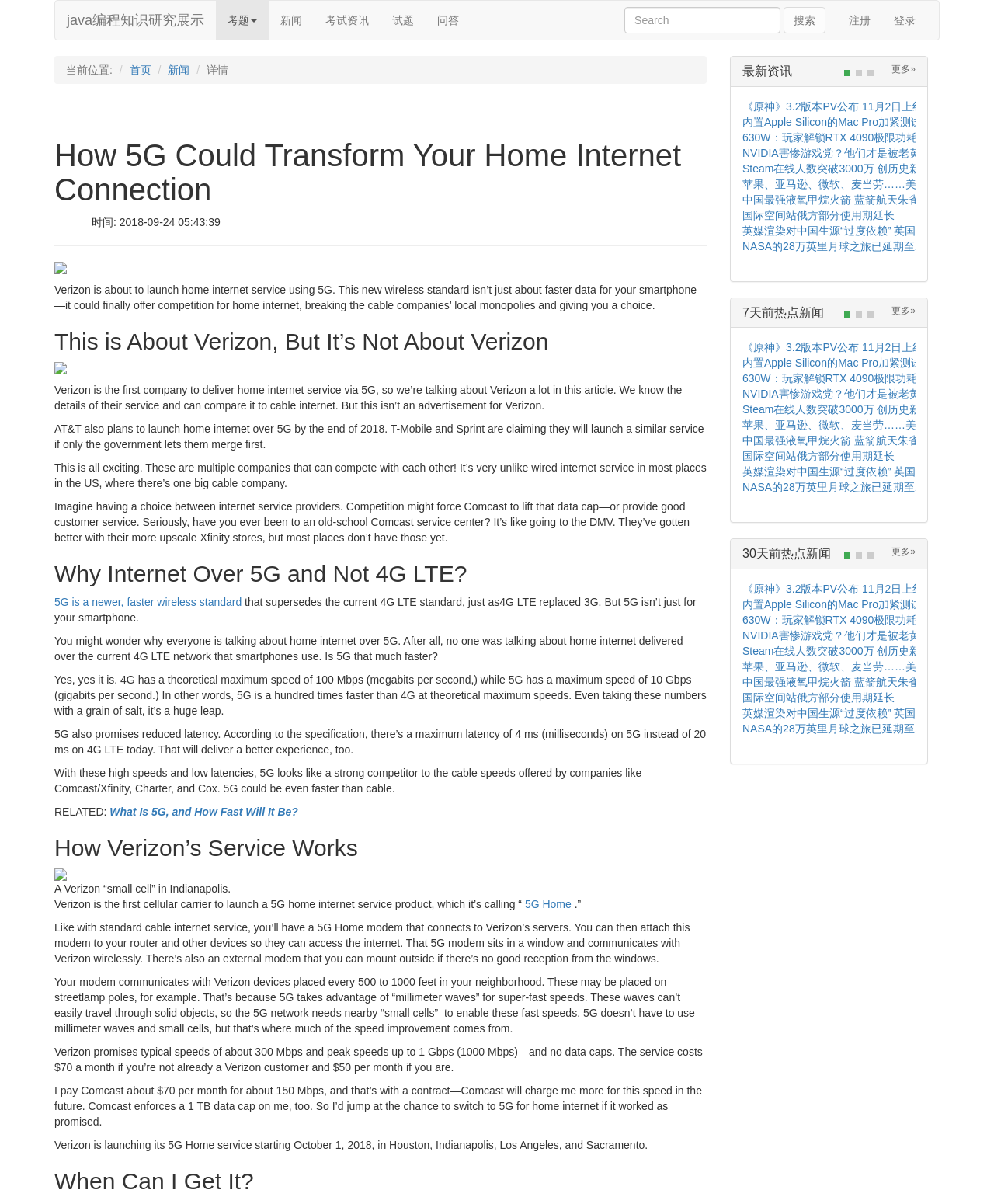Could you determine the bounding box coordinates of the clickable element to complete the instruction: "login to the website"? Provide the coordinates as four float numbers between 0 and 1, i.e., [left, top, right, bottom].

[0.888, 0.001, 0.933, 0.033]